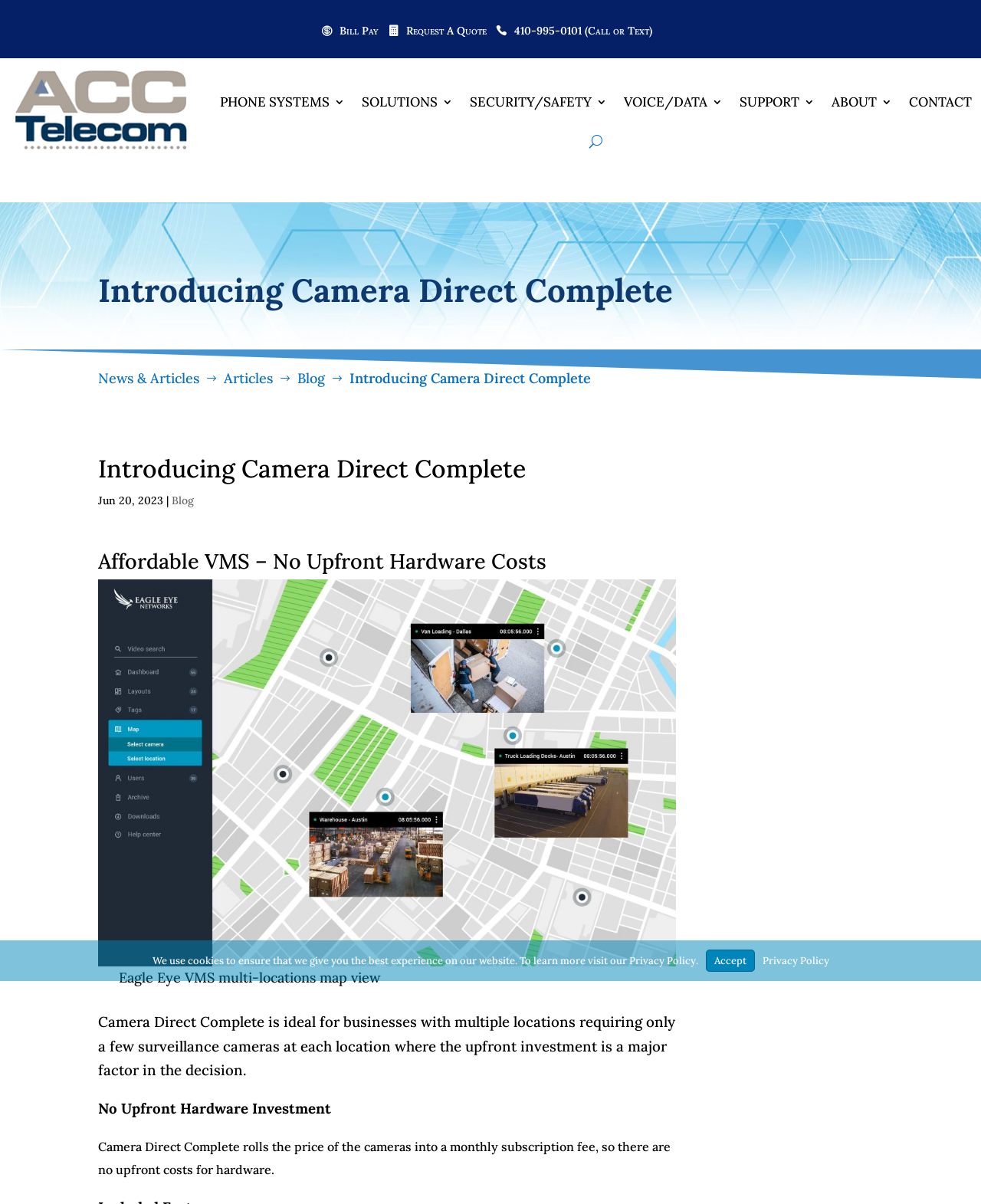Determine the title of the webpage and give its text content.

Introducing Camera Direct Complete